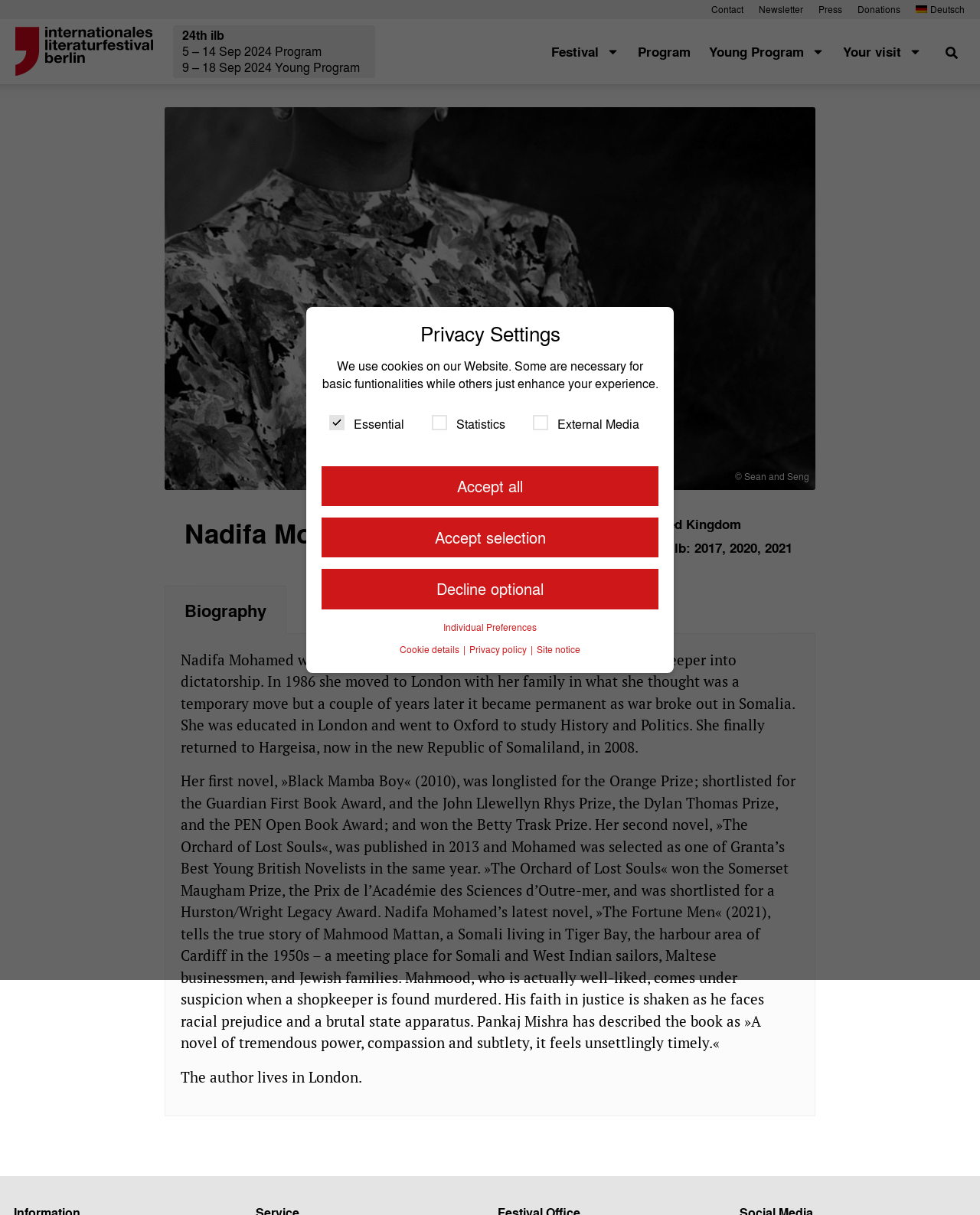Locate the bounding box coordinates of the area that needs to be clicked to fulfill the following instruction: "Read Nadifa Mohamed's biography". The coordinates should be in the format of four float numbers between 0 and 1, namely [left, top, right, bottom].

[0.168, 0.482, 0.292, 0.522]